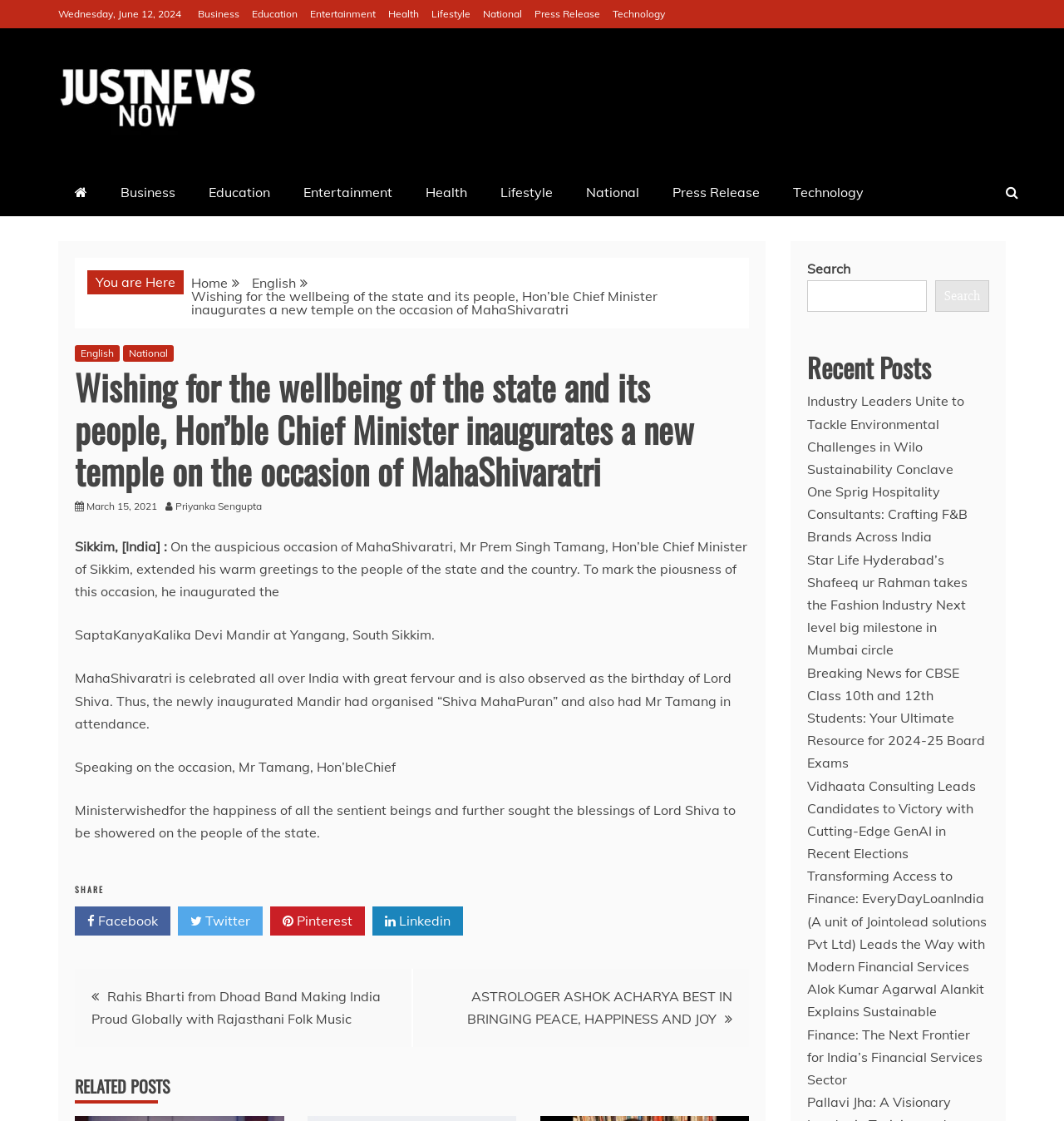Offer an extensive depiction of the webpage and its key elements.

This webpage is a news article from Just News Now, with a focus on the occasion of MahaShivaratri. At the top, there is a date displayed as "Wednesday, June 12, 2024". Below this, there are several links to different categories such as Business, Education, Entertainment, and more.

To the right of the date, there is a logo of Just News Now, accompanied by a link to the website's homepage. Below this, there are social media links to Facebook, Twitter, Pinterest, and LinkedIn.

The main article is divided into sections. The first section has a heading that reads "Wishing for the wellbeing of the state and its people, Hon’ble Chief Minister inaugurates a new temple on the occasion of MahaShivaratri". Below this, there is a breadcrumb navigation menu showing the path to the current article.

The article itself is divided into paragraphs, with the first paragraph describing the occasion of MahaShivaratri and the Chief Minister's inauguration of a new temple. The subsequent paragraphs provide more details about the event, including the location of the temple and the Chief Minister's speech.

At the bottom of the article, there are links to share the article on social media platforms. Below this, there is a section titled "Posts" with links to related articles. Further down, there is a search bar where users can search for specific topics.

To the right of the article, there is a section titled "Recent Posts" with links to several recent news articles. These articles cover a range of topics, including environmental sustainability, hospitality, fashion, education, and finance.